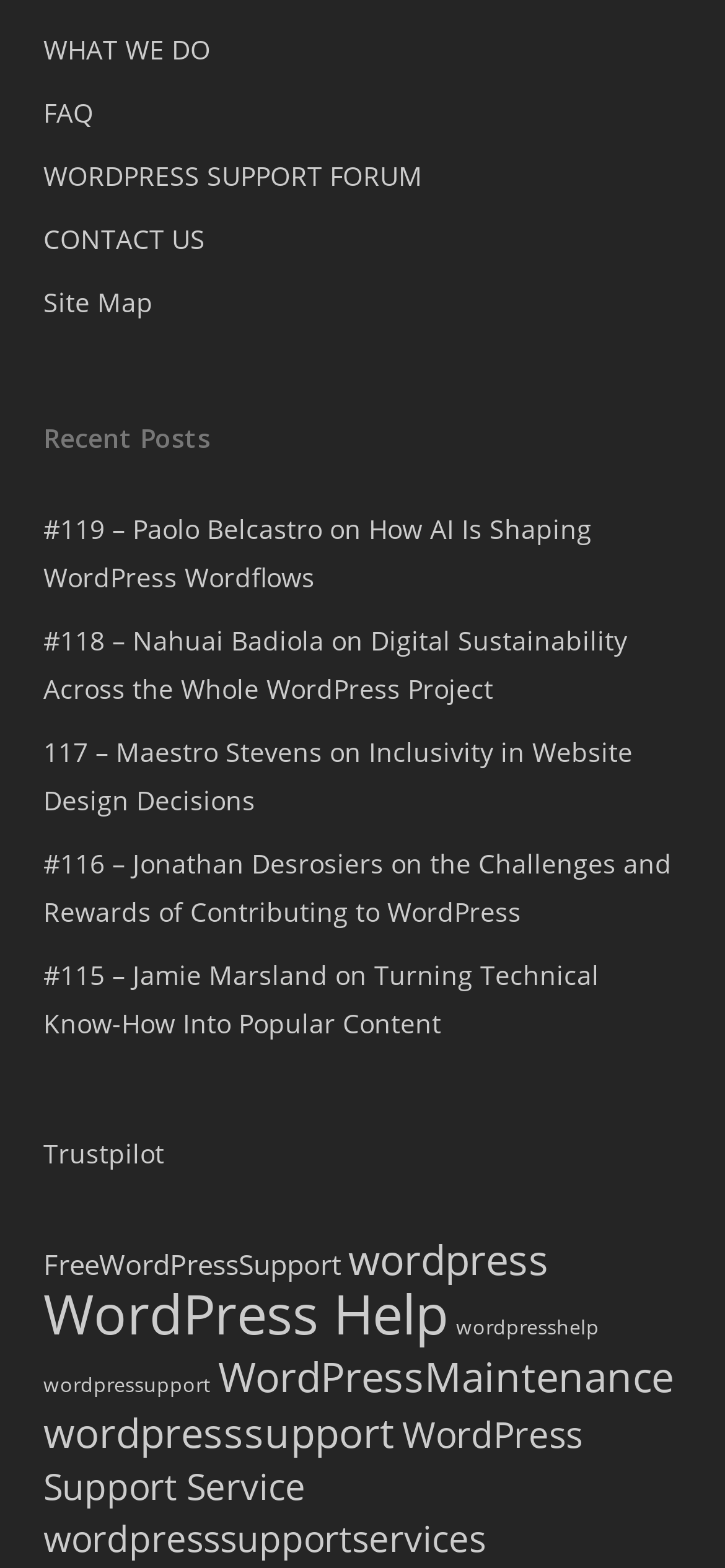Answer the following inquiry with a single word or phrase:
How many categories of WordPress support services are listed on the webpage?

7